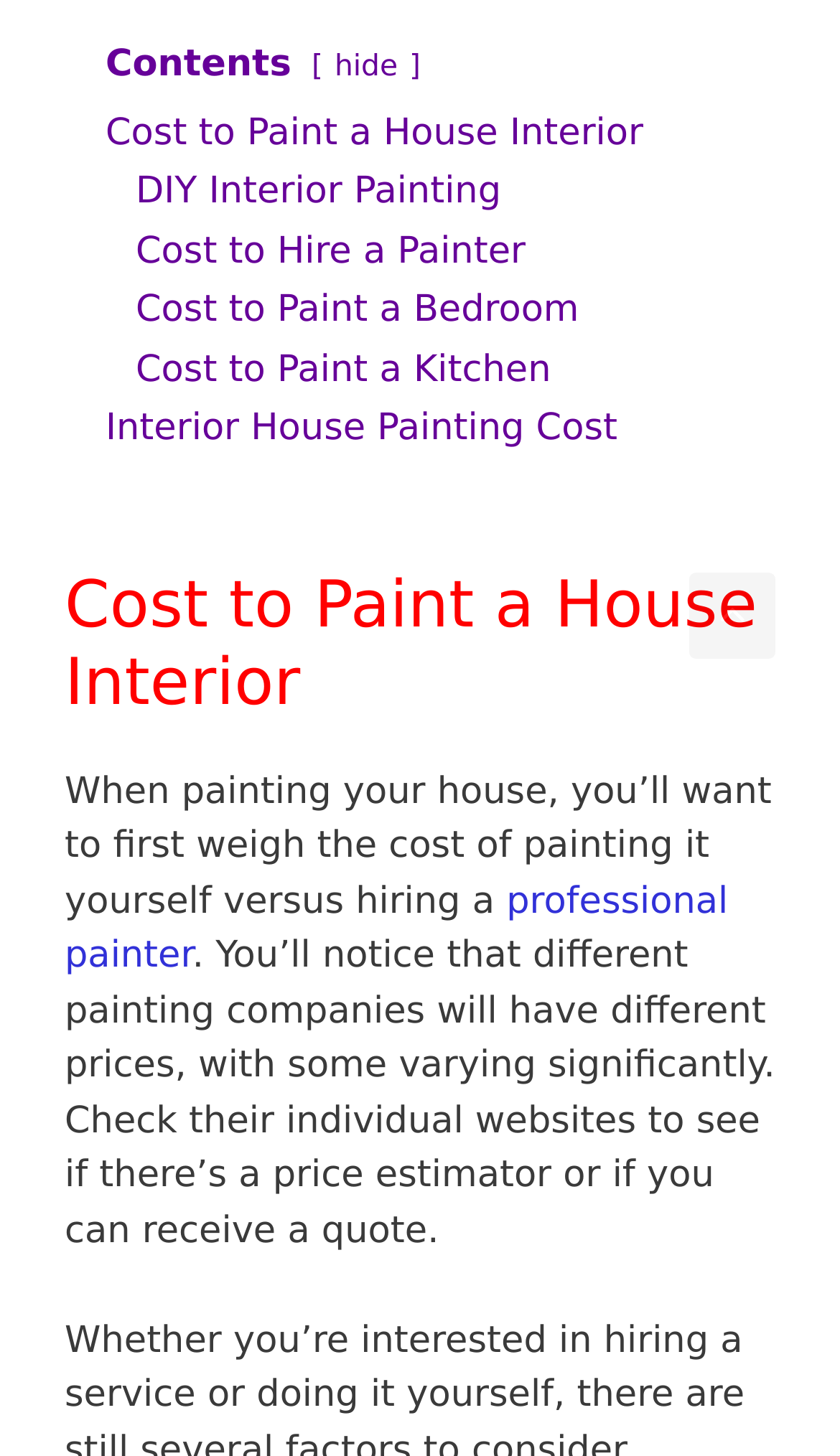Pinpoint the bounding box coordinates of the element you need to click to execute the following instruction: "Click the 'Leave a Comment' link". The bounding box should be represented by four float numbers between 0 and 1, in the format [left, top, right, bottom].

None